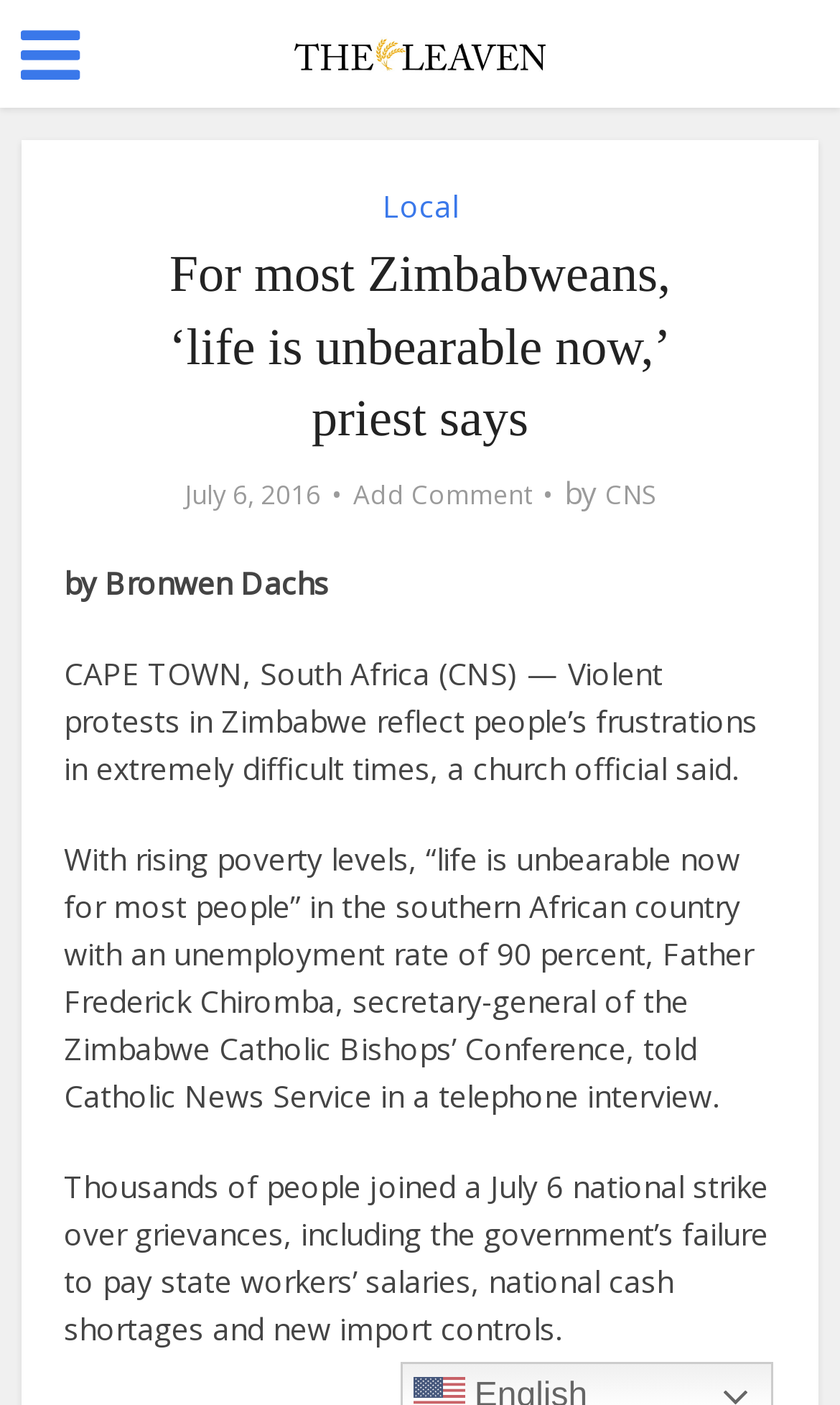What is the name of the organization that Father Frederick Chiromba is affiliated with?
Please look at the screenshot and answer in one word or a short phrase.

Zimbabwe Catholic Bishops’ Conference